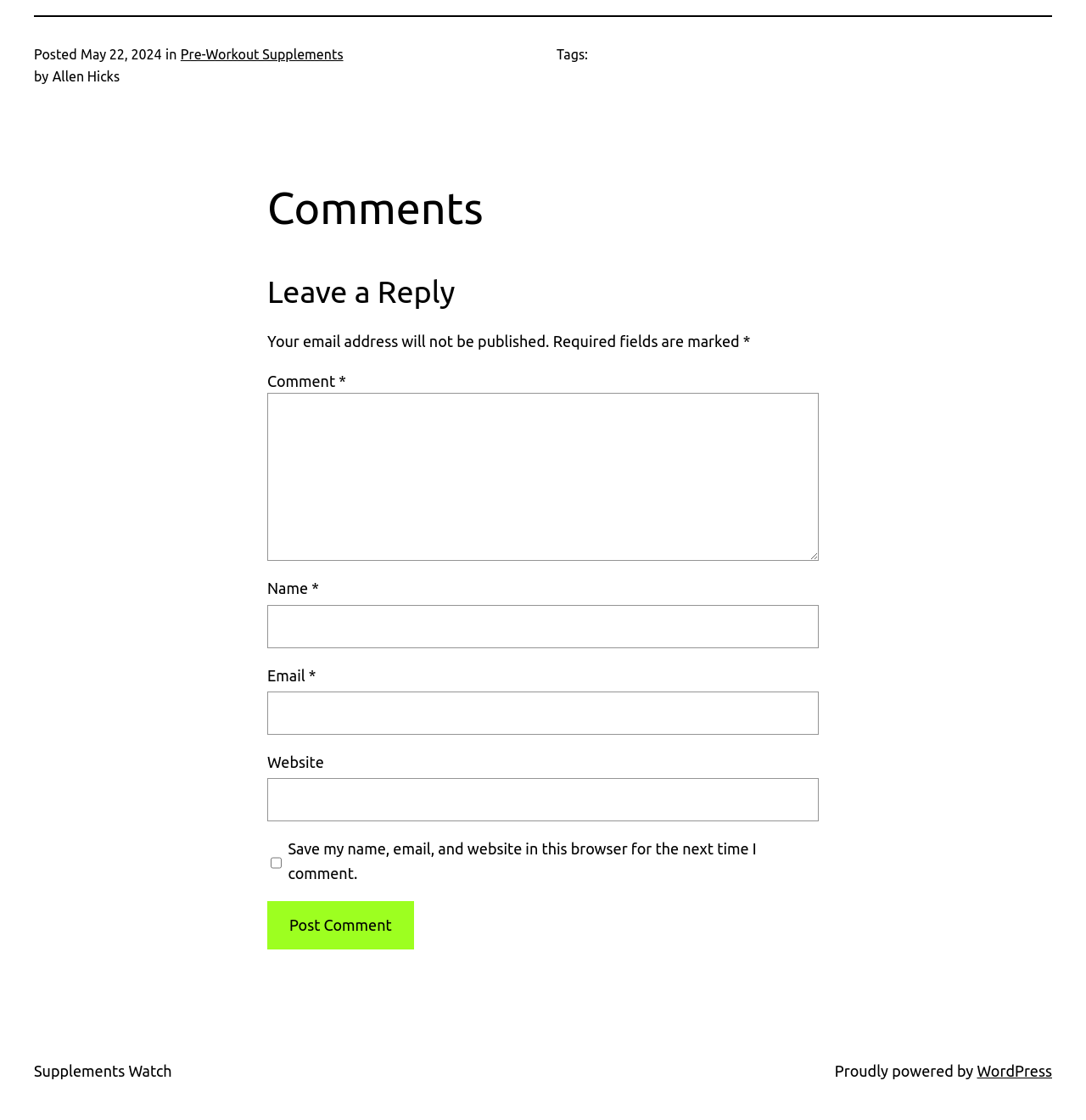Please predict the bounding box coordinates (top-left x, top-left y, bottom-right x, bottom-right y) for the UI element in the screenshot that fits the description: parent_node: Website name="url"

[0.246, 0.695, 0.754, 0.734]